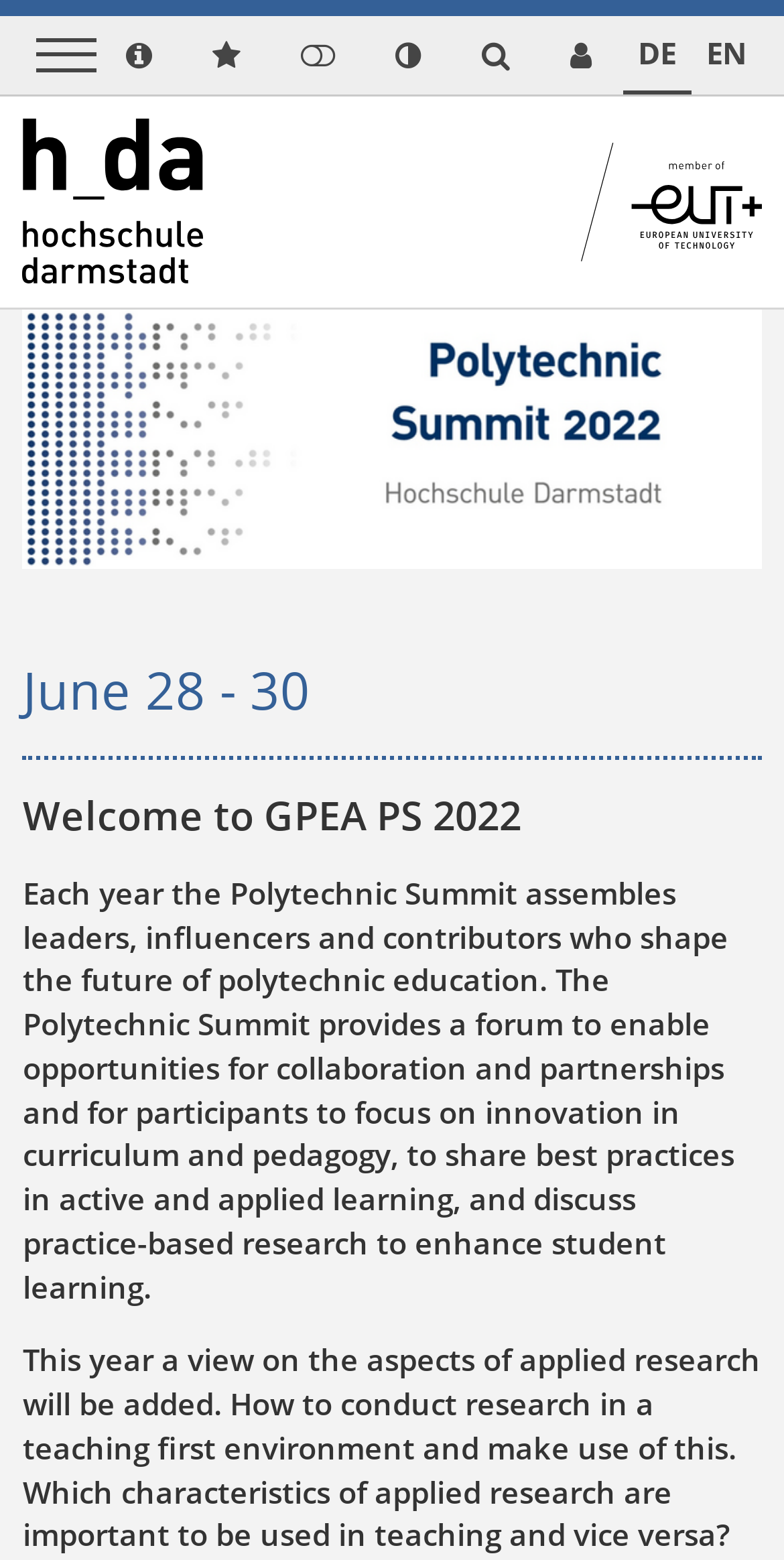Determine the bounding box coordinates of the clickable area required to perform the following instruction: "Learn more about X-ray CT". The coordinates should be represented as four float numbers between 0 and 1: [left, top, right, bottom].

None